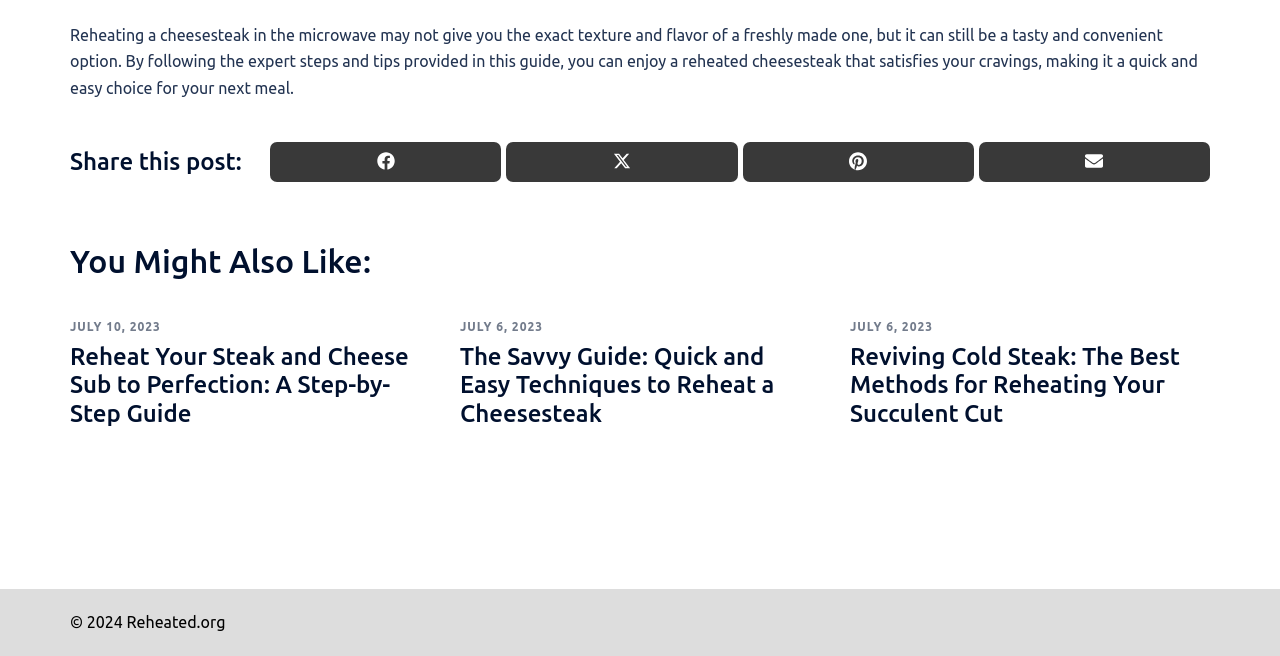Please answer the following question using a single word or phrase: 
What is the copyright year of the website?

2024